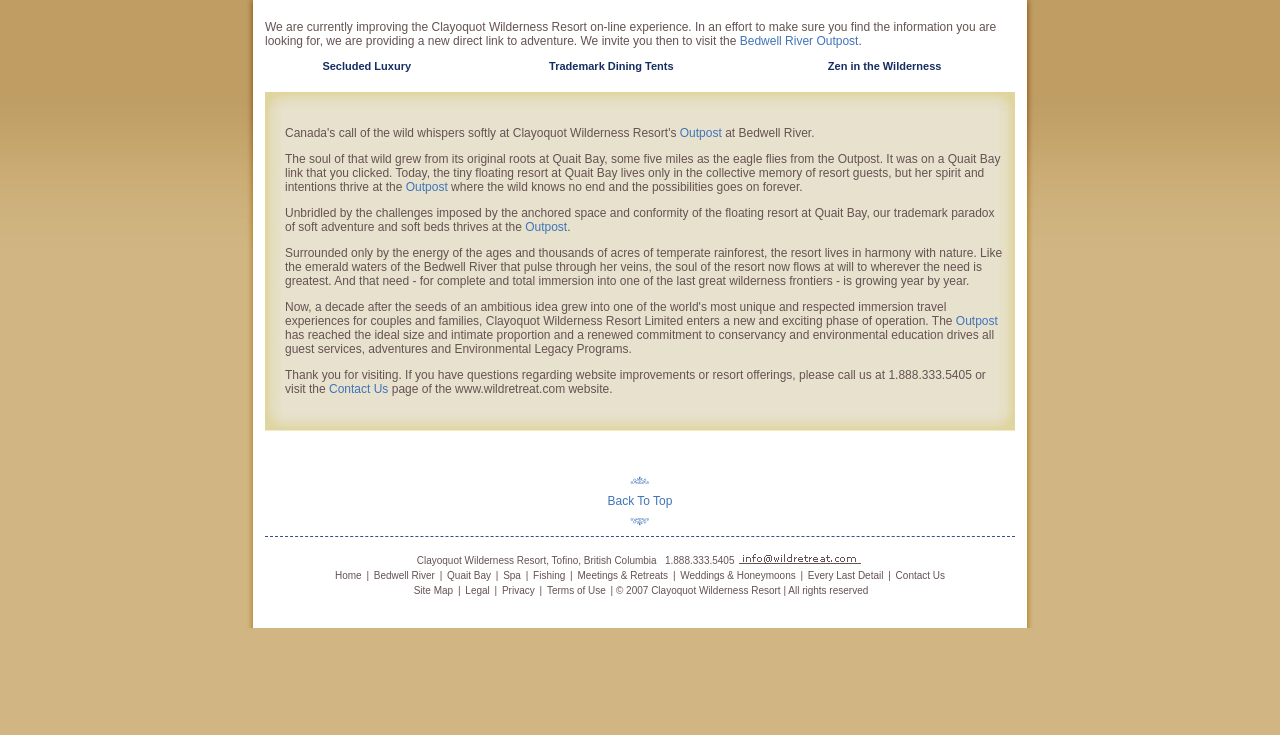Identify the bounding box coordinates of the specific part of the webpage to click to complete this instruction: "Visit the Contact Us page".

[0.257, 0.52, 0.303, 0.539]